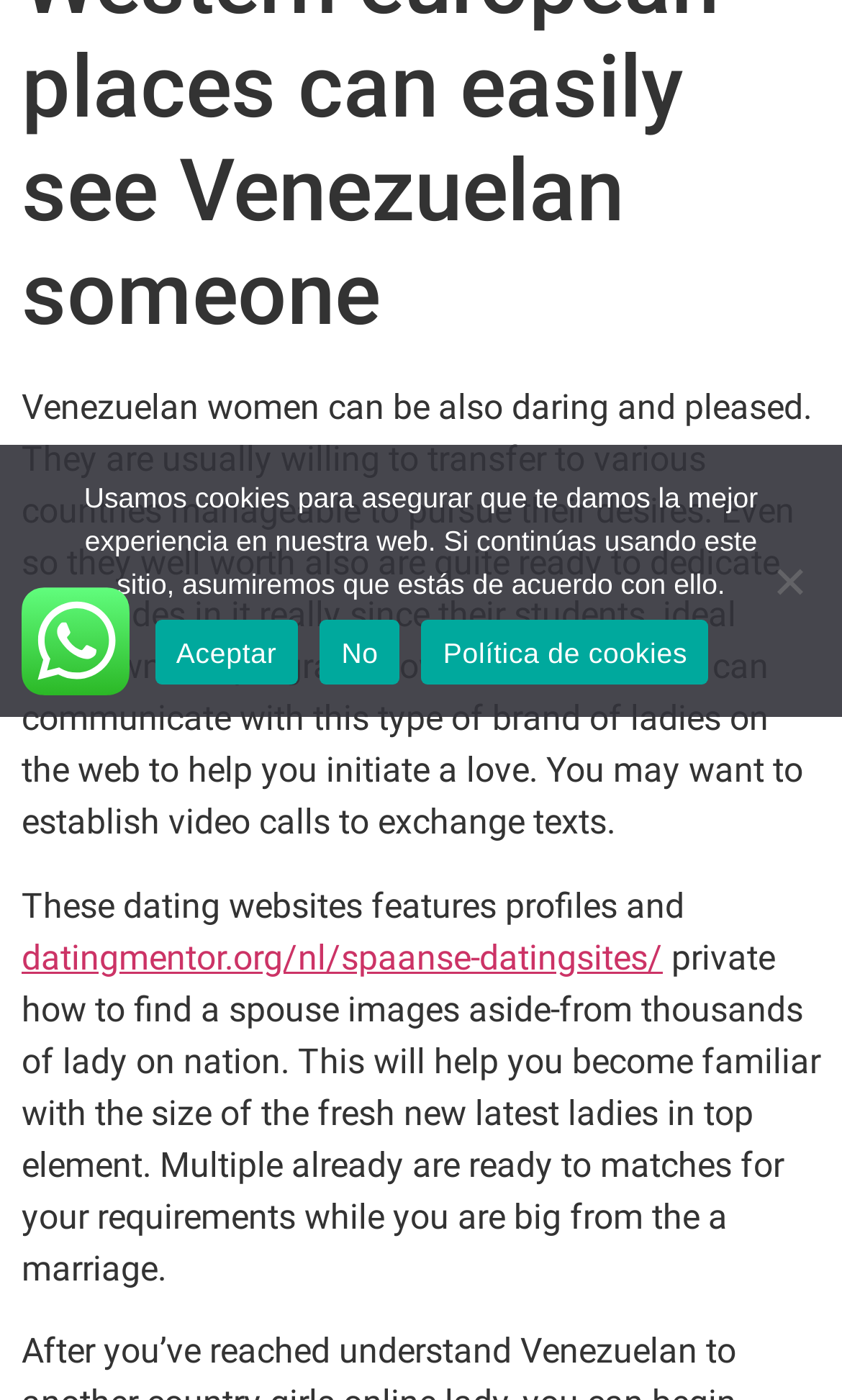Given the description "No", determine the bounding box of the corresponding UI element.

[0.38, 0.443, 0.475, 0.489]